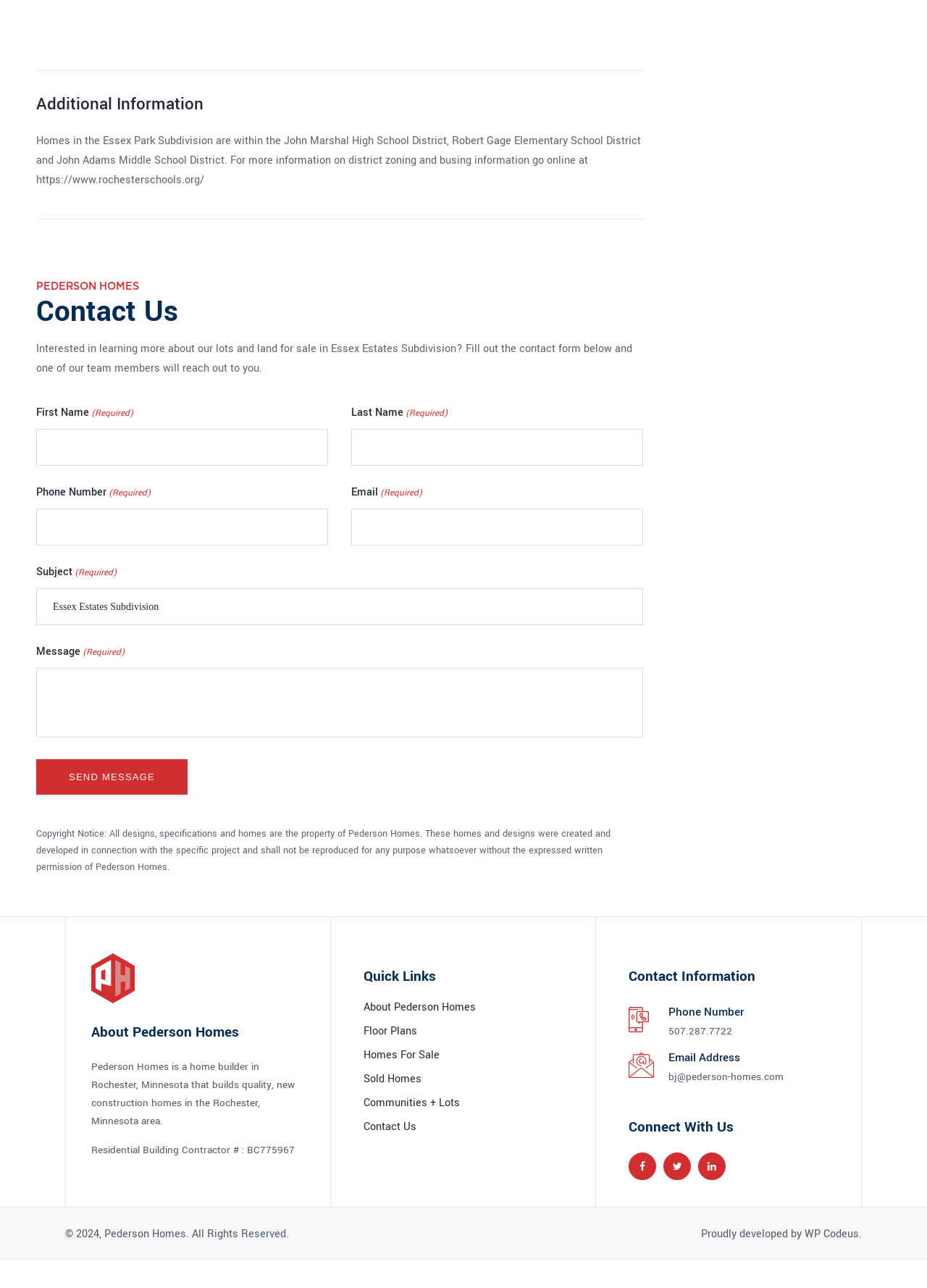Please find the bounding box coordinates for the clickable element needed to perform this instruction: "Fill out the contact form".

[0.039, 0.265, 0.682, 0.292]